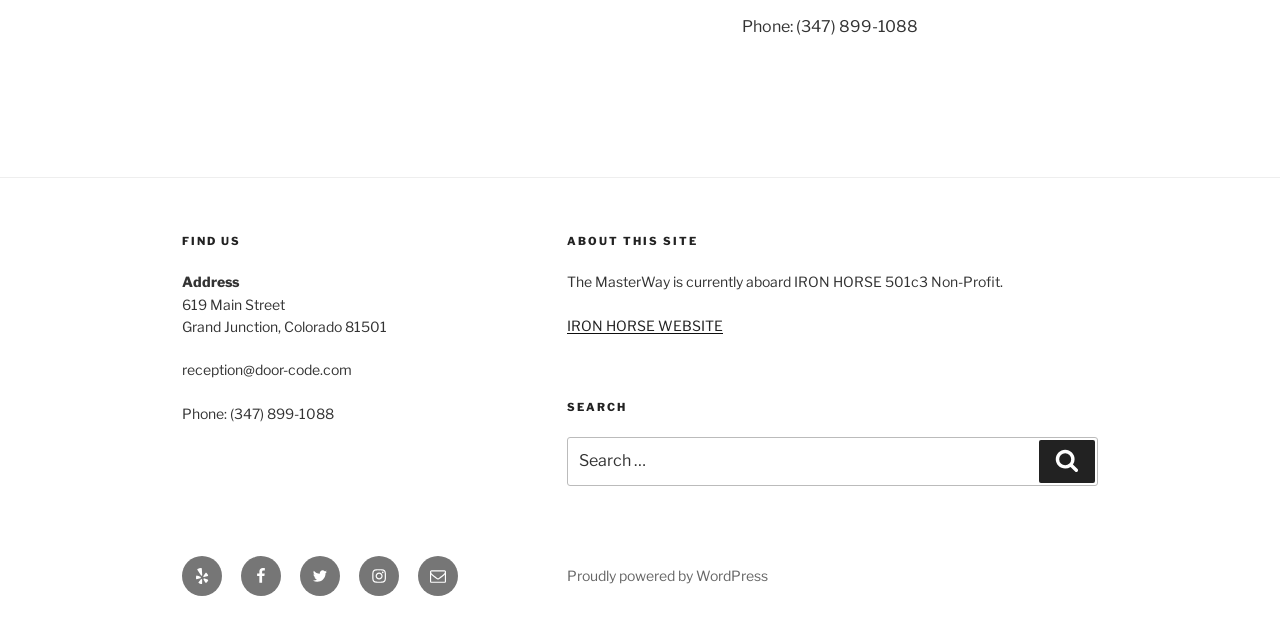Please answer the following question using a single word or phrase: How many social media links are available in the footer?

5